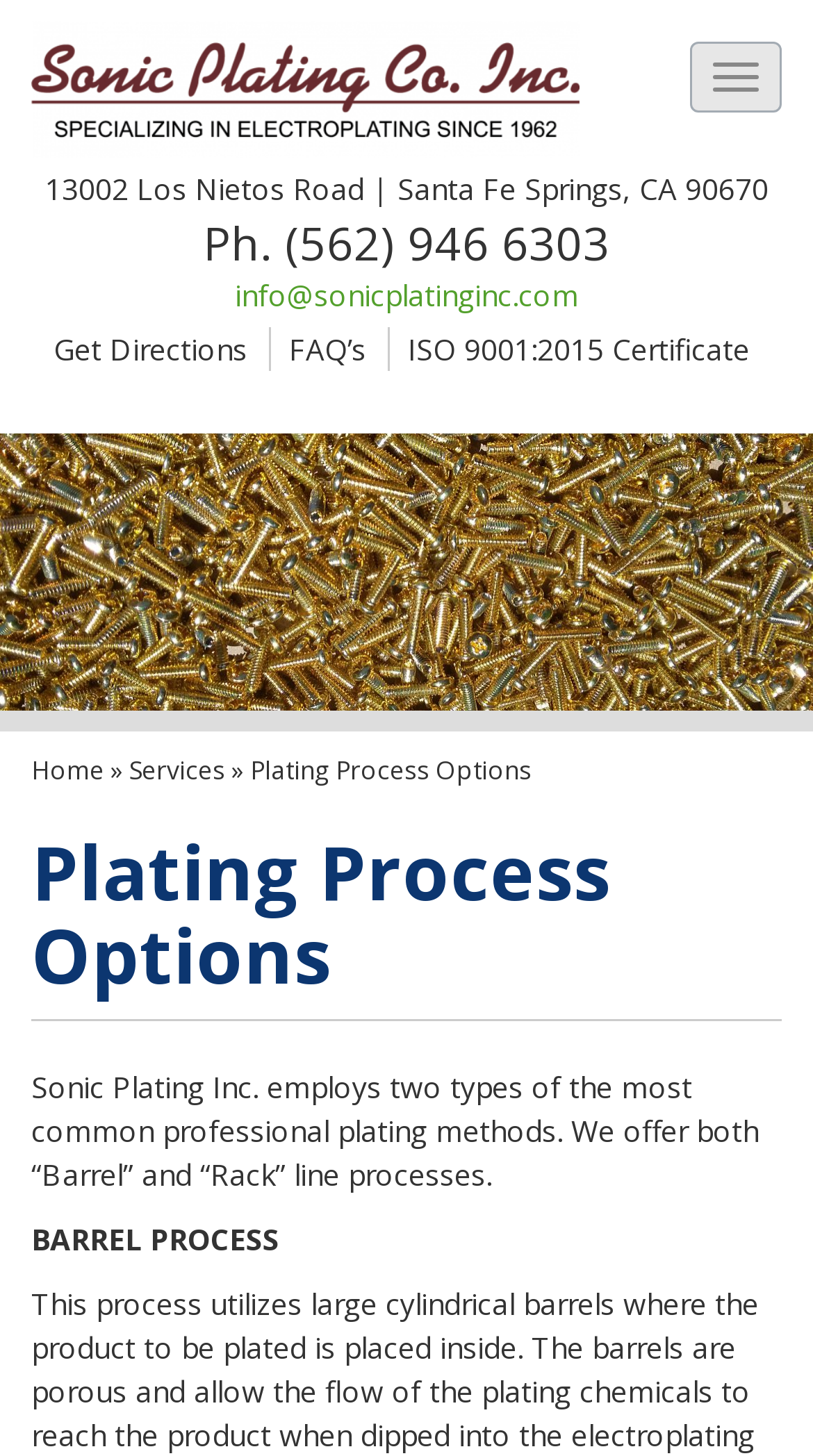Identify the bounding box coordinates for the element you need to click to achieve the following task: "visit the homepage". The coordinates must be four float values ranging from 0 to 1, formatted as [left, top, right, bottom].

[0.038, 0.517, 0.128, 0.542]